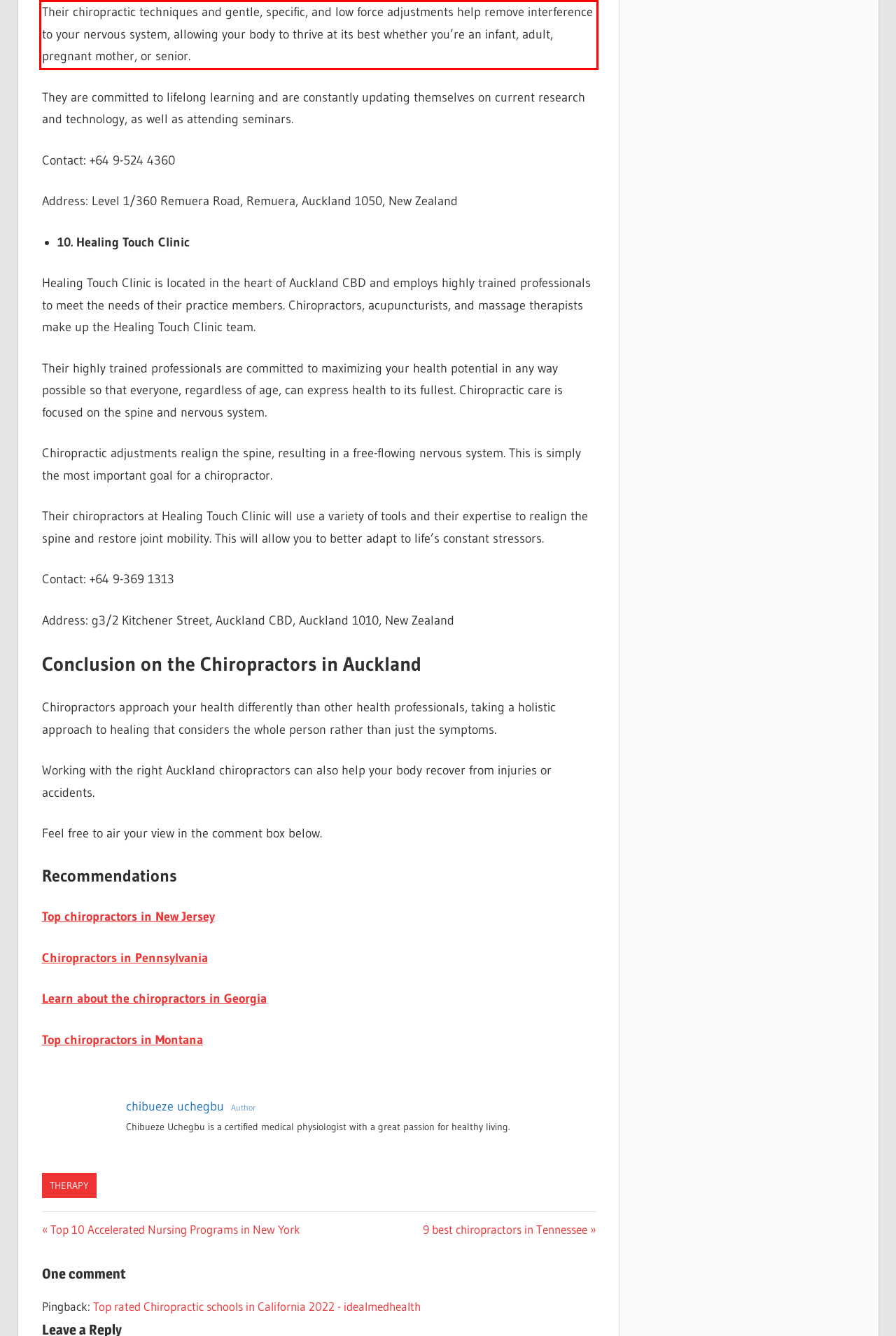Given a screenshot of a webpage, locate the red bounding box and extract the text it encloses.

Their chiropractic techniques and gentle, specific, and low force adjustments help remove interference to your nervous system, allowing your body to thrive at its best whether you’re an infant, adult, pregnant mother, or senior.